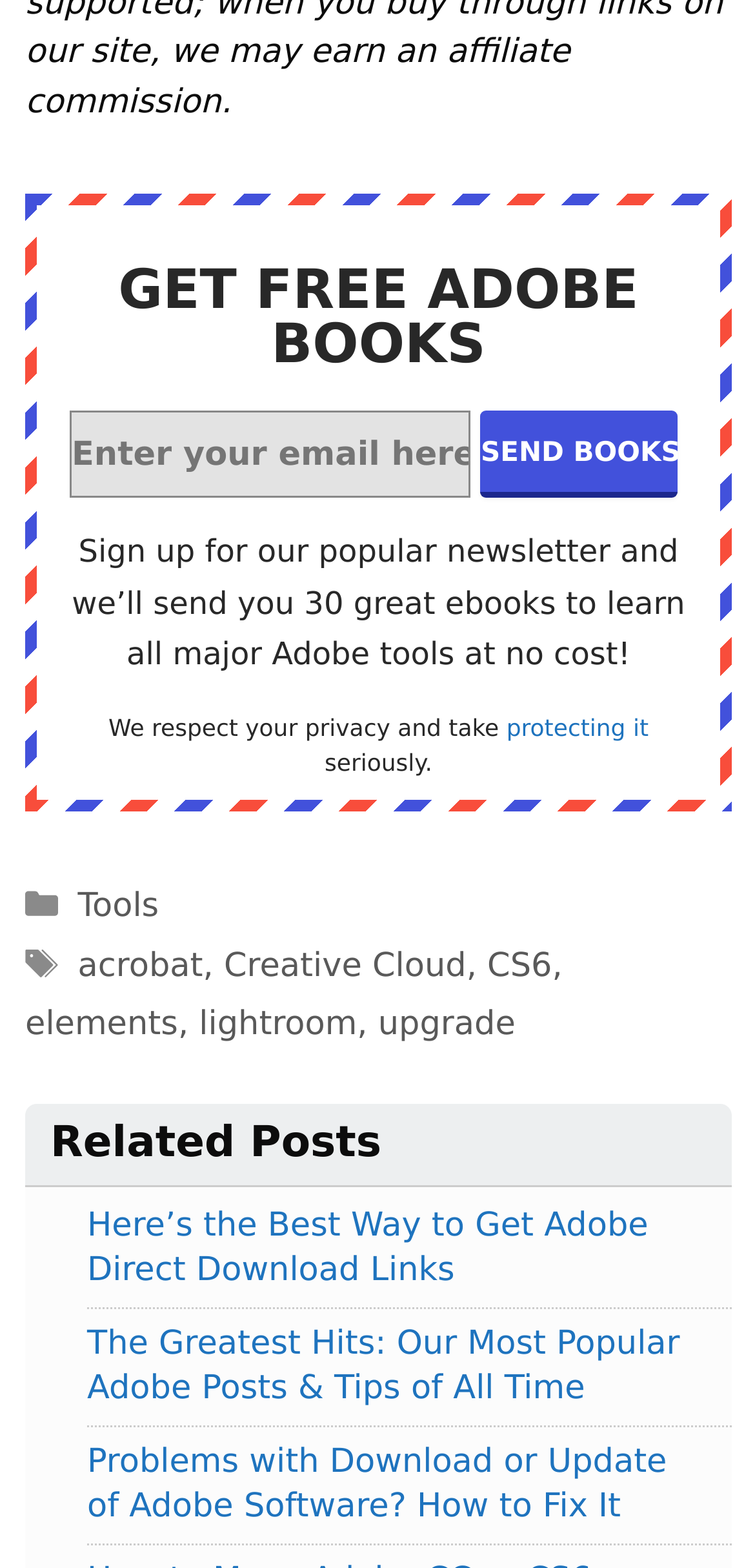Please examine the image and answer the question with a detailed explanation:
What is the promise made to users who sign up for the newsletter?

The webpage promises to send 30 free ebooks to users who sign up for the newsletter, as stated in the text 'Sign up for our popular newsletter and we’ll send you 30 great ebooks to learn all major Adobe tools at no cost!'.